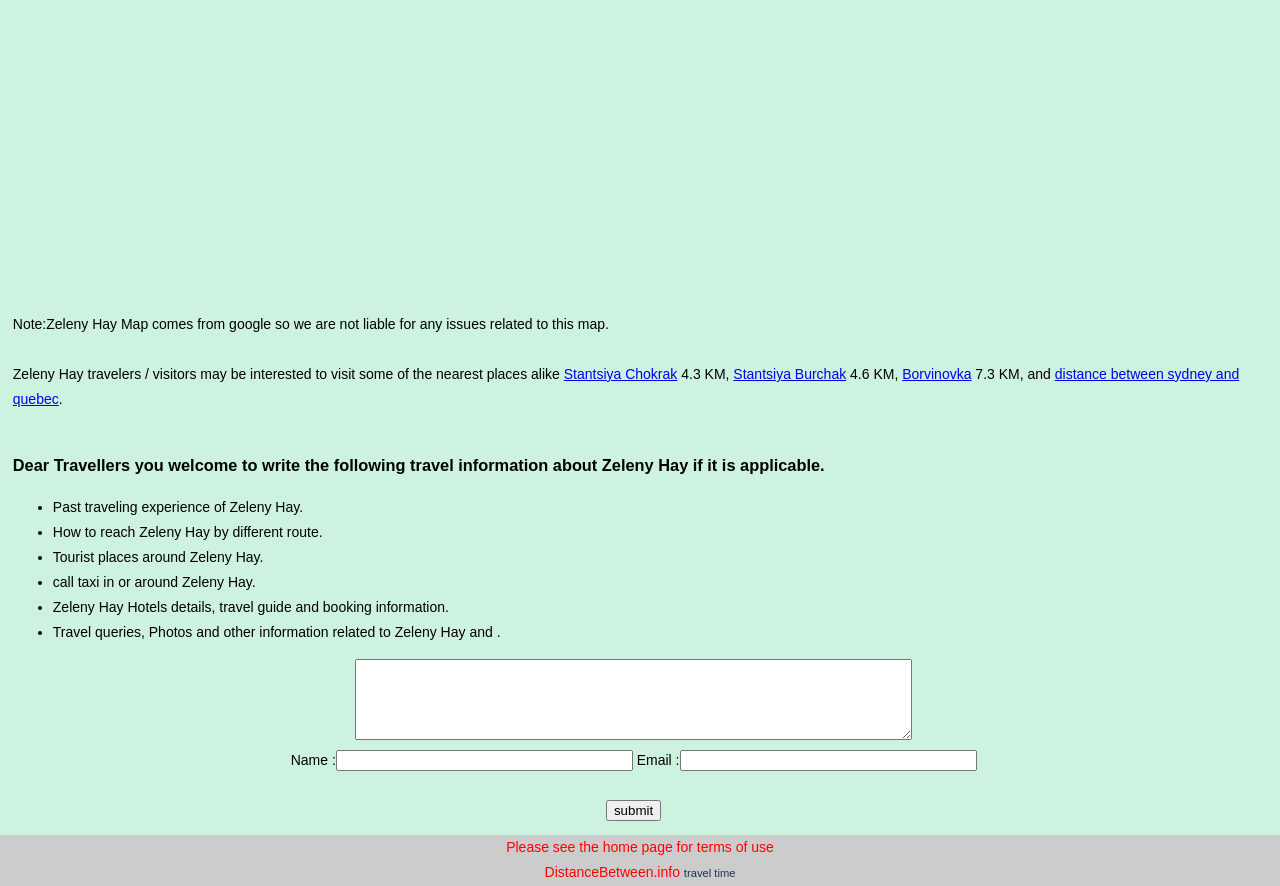Locate the UI element described by travel time and provide its bounding box coordinates. Use the format (top-left x, top-left y, bottom-right x, bottom-right y) with all values as floating point numbers between 0 and 1.

[0.534, 0.979, 0.575, 0.993]